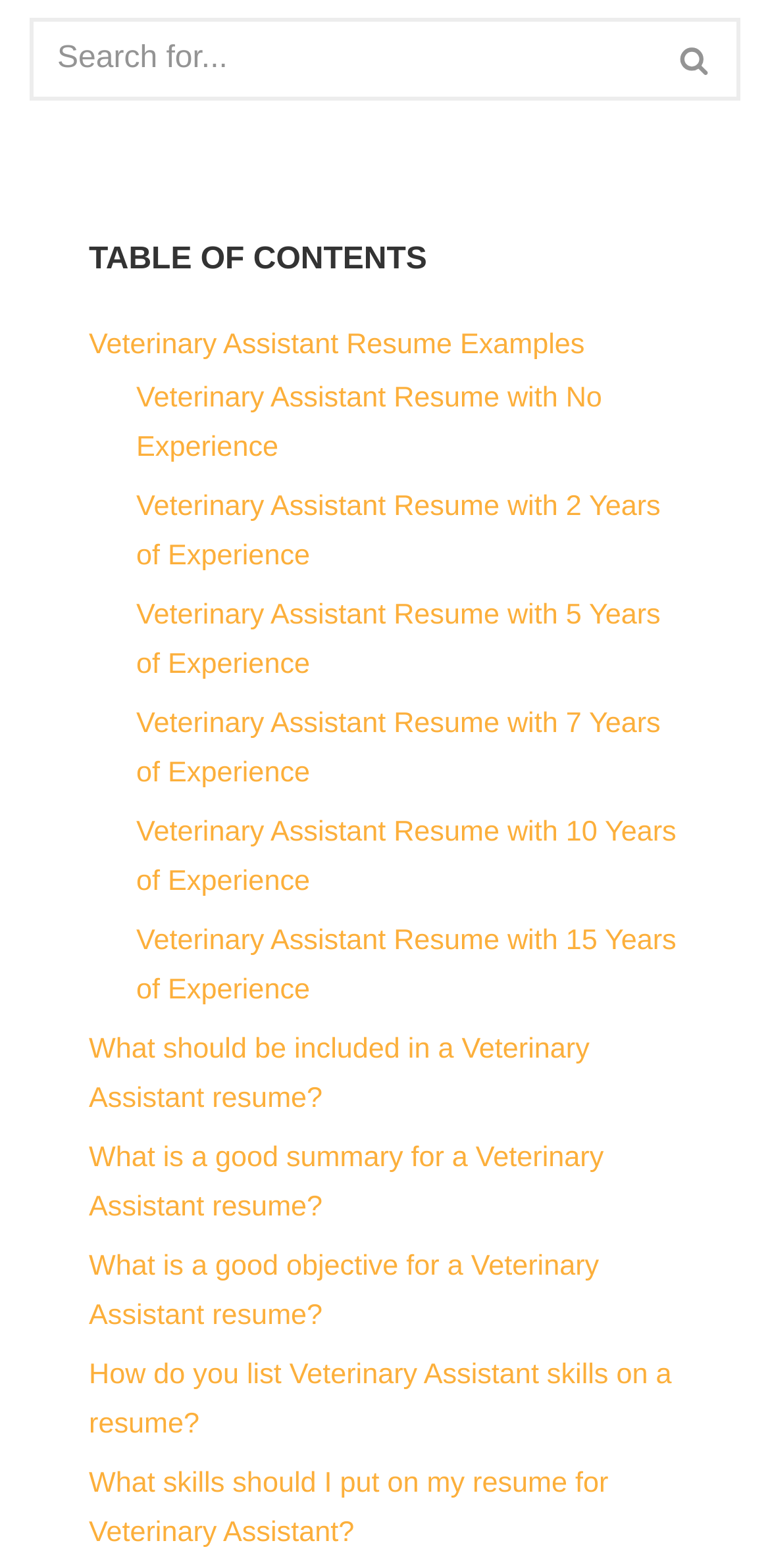Analyze the image and deliver a detailed answer to the question: What is the purpose of the search box?

The search box is likely used to search for specific content or keywords related to Veterinary Assistant resumes, allowing users to quickly find relevant information.